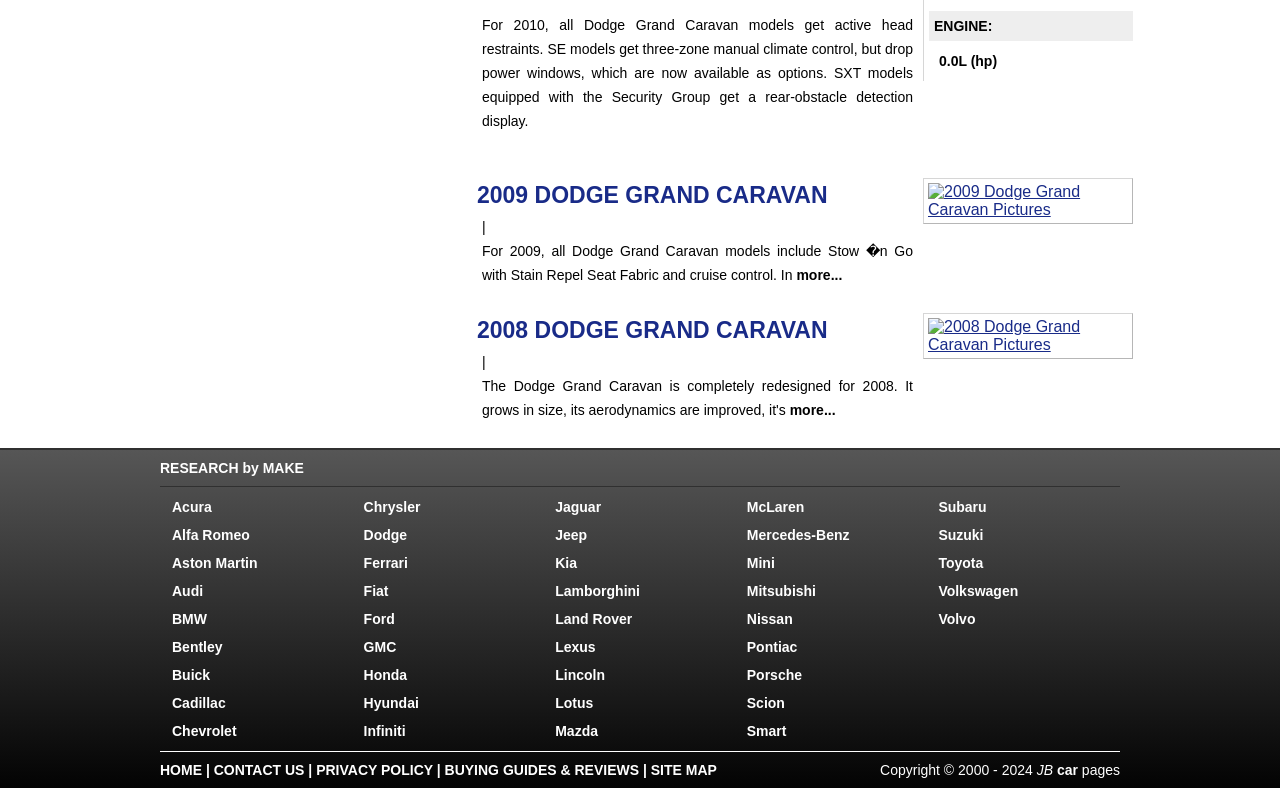Predict the bounding box for the UI component with the following description: "2009 DODGE GRAND CARAVAN".

[0.373, 0.231, 0.647, 0.264]